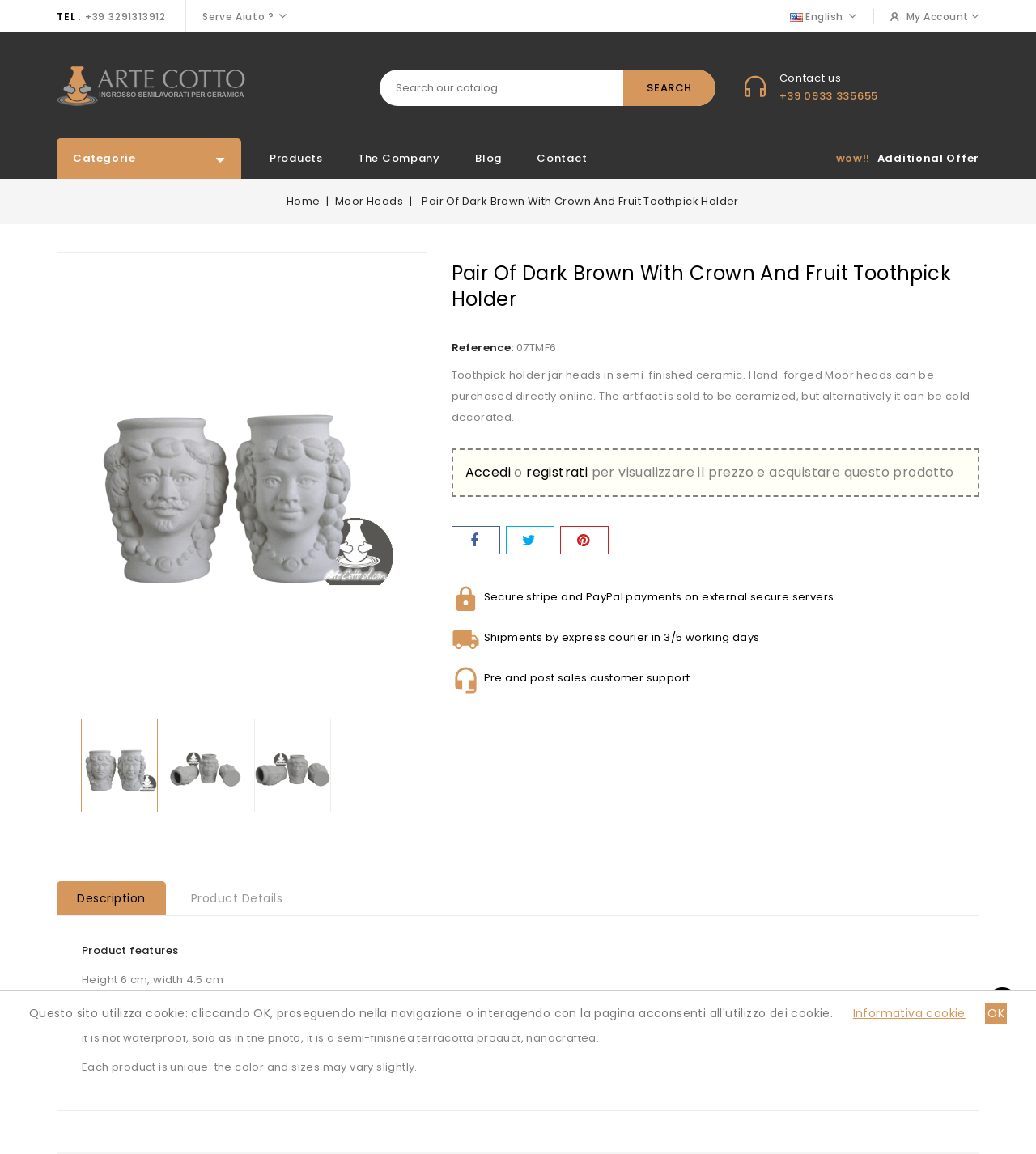Create an elaborate caption that covers all aspects of the webpage.

This webpage appears to be an e-commerce product page for a ceramic toothpick holder. At the top, there is a header section with a phone number, a help icon, and a language selection dropdown. Below this, there is a navigation menu with links to the home page, Moor Heads, and other categories.

The main content of the page is dedicated to the product description. There is a large image of the toothpick holder, followed by a heading that reads "Pair Of Dark Brown With Crown And Fruit Toothpick Holder". Below this, there is a reference number and a detailed product description, which explains that the product is made of semi-finished ceramic and can be cold decorated.

To the right of the product description, there are several links, including "Accedi" (access) and "registrati" (register), which suggest that users need to log in to view the price and purchase the product. There are also social media links and a section highlighting the website's secure payment and shipping options.

Further down the page, there are additional product details, including the product's height and width, and a "Good to know" section that provides additional information about the product, such as its non-waterproof nature and the fact that each product is unique.

At the bottom of the page, there are links to the website's cookie policy and a button to accept cookies.